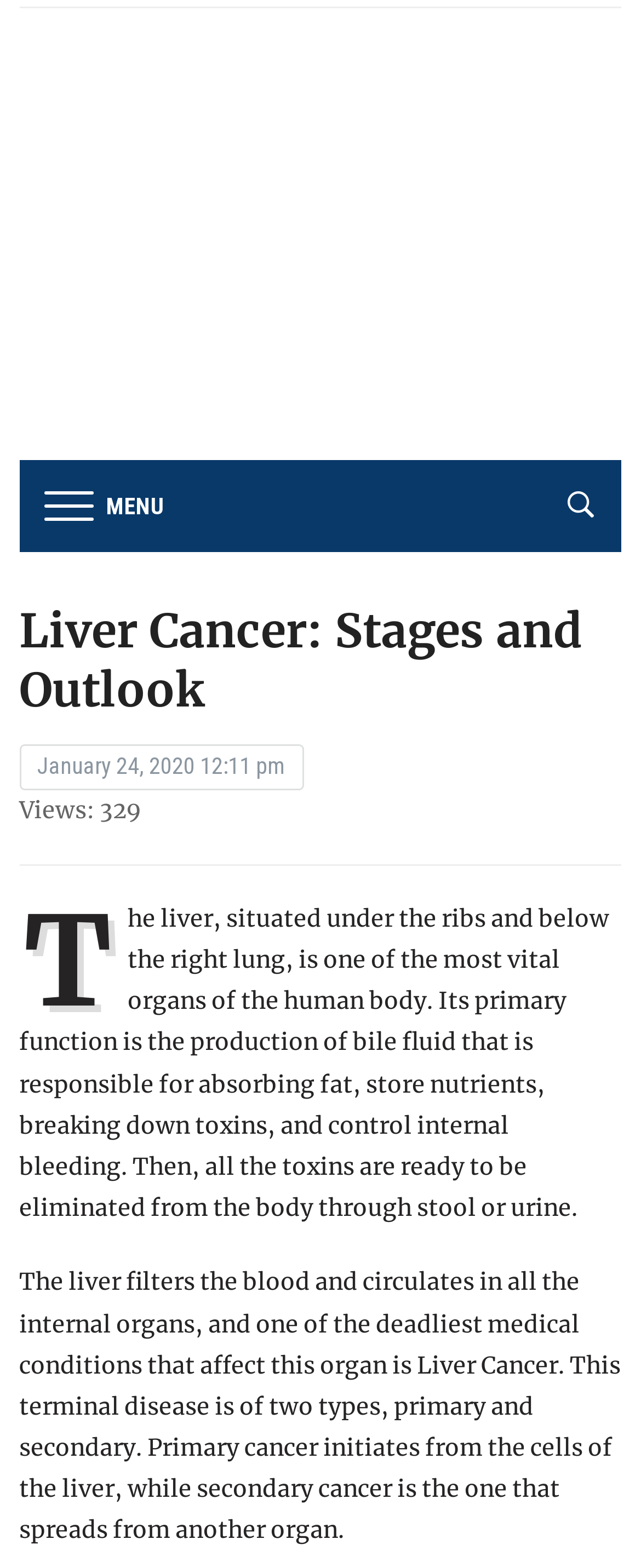Carefully examine the image and provide an in-depth answer to the question: What are the two types of liver cancer?

According to the webpage, primary cancer initiates from the cells of the liver, while secondary cancer is the one that spreads from another organ.